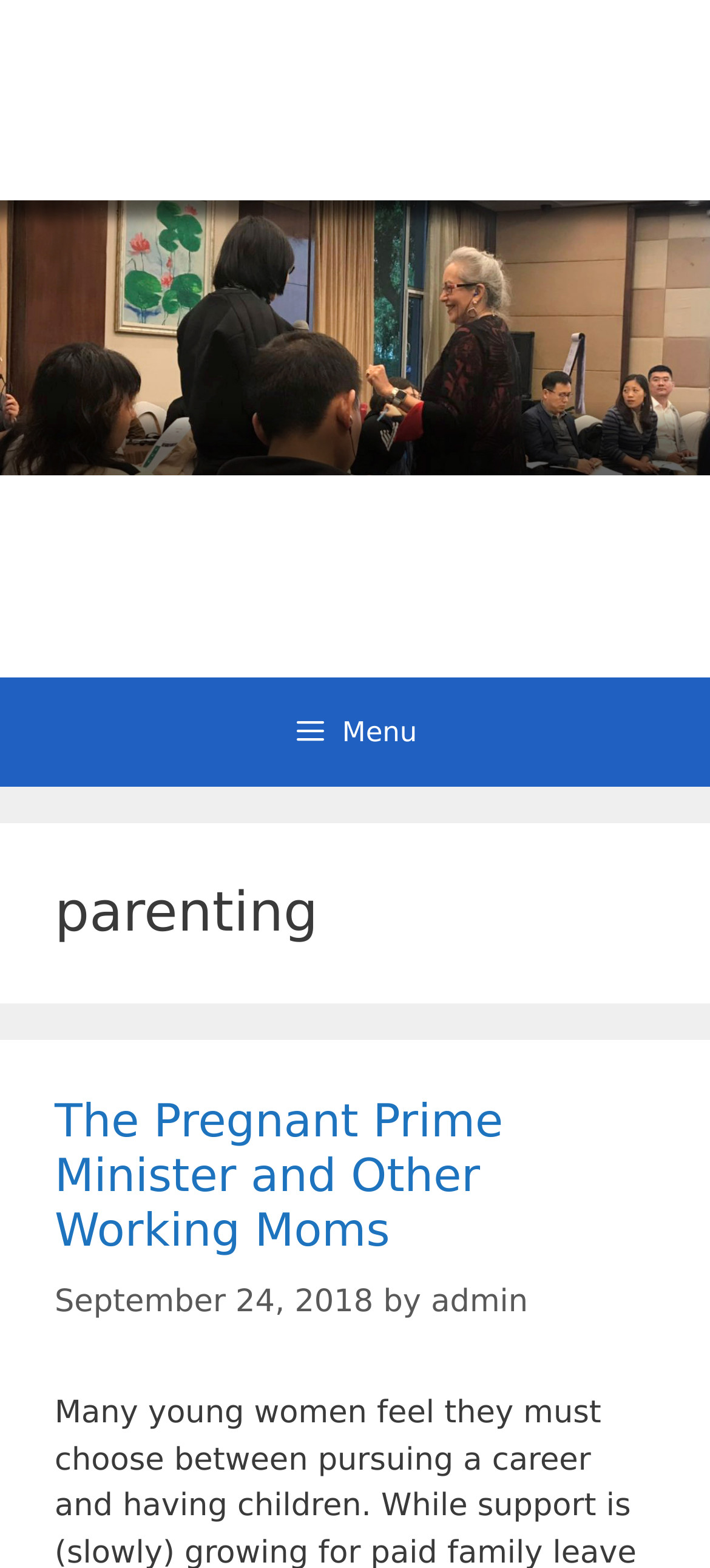Provide a short answer to the following question with just one word or phrase: What is the title of the article?

The Pregnant Prime Minister and Other Working Moms